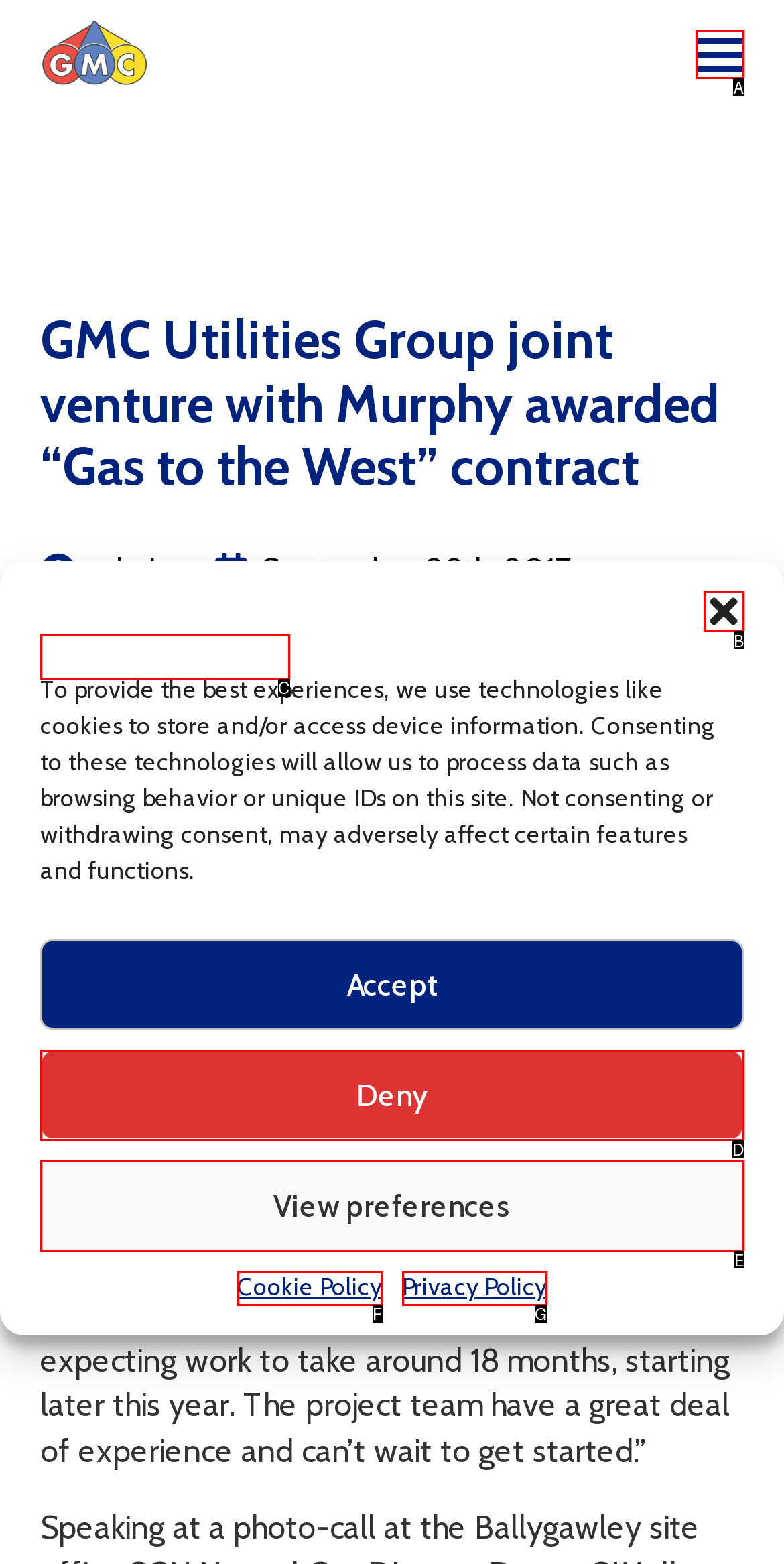Using the provided description: aria-label="Close dialog", select the most fitting option and return its letter directly from the choices.

B